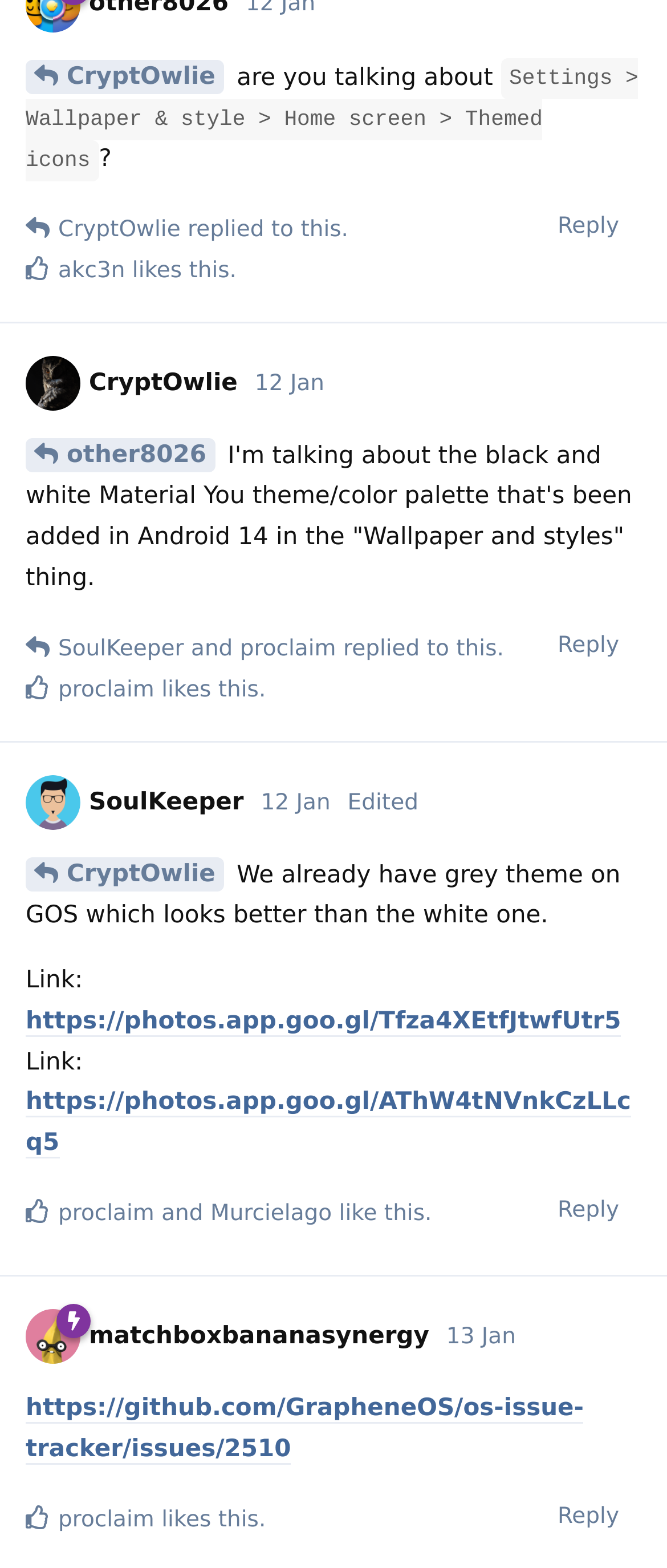Please answer the following question using a single word or phrase: 
How many replies are there in this conversation?

5